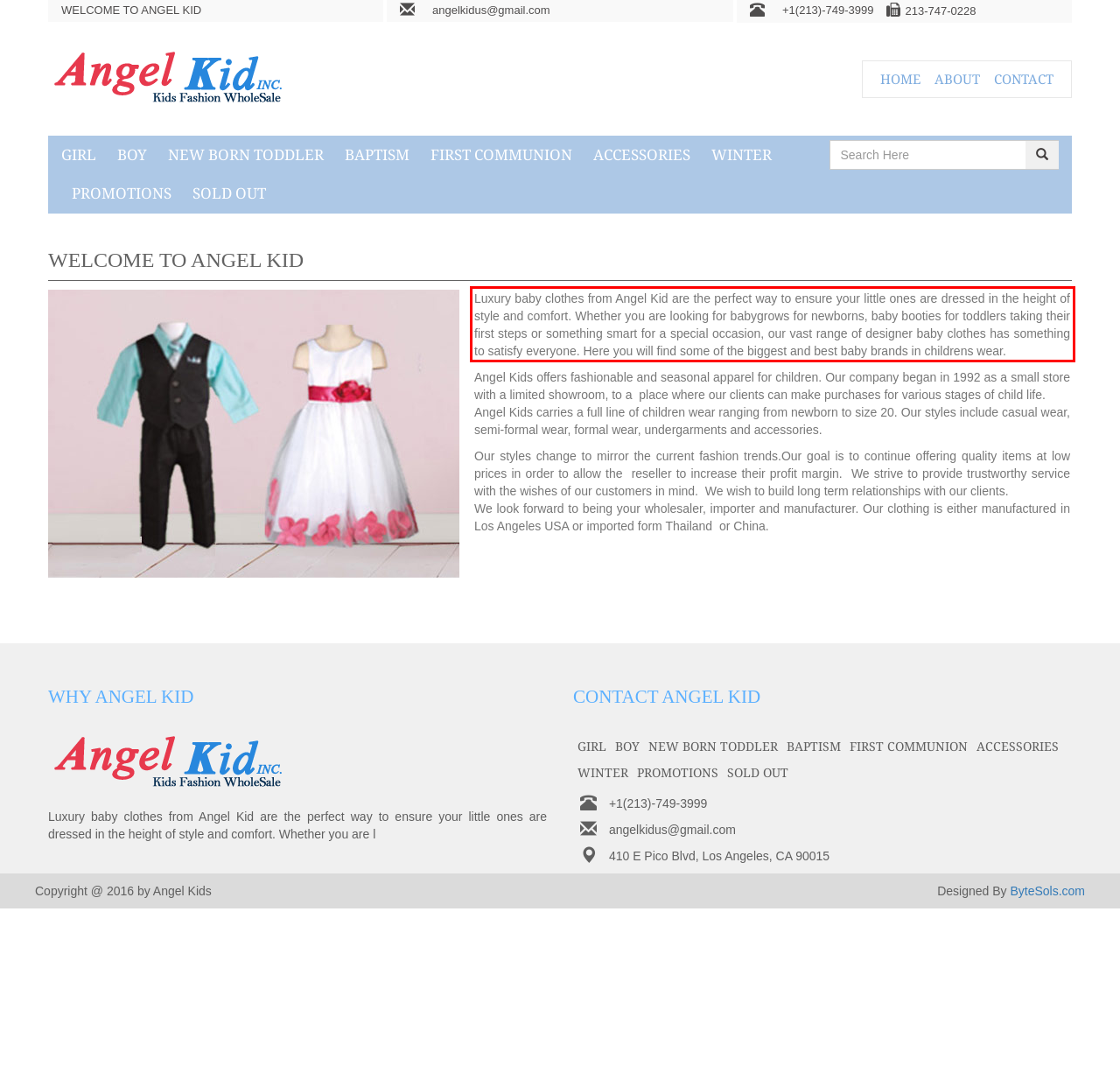You are given a screenshot with a red rectangle. Identify and extract the text within this red bounding box using OCR.

Luxury baby clothes from Angel Kid are the perfect way to ensure your little ones are dressed in the height of style and comfort. Whether you are looking for babygrows for newborns, baby booties for toddlers taking their first steps or something smart for a special occasion, our vast range of designer baby clothes has something to satisfy everyone. Here you will find some of the biggest and best baby brands in childrens wear.